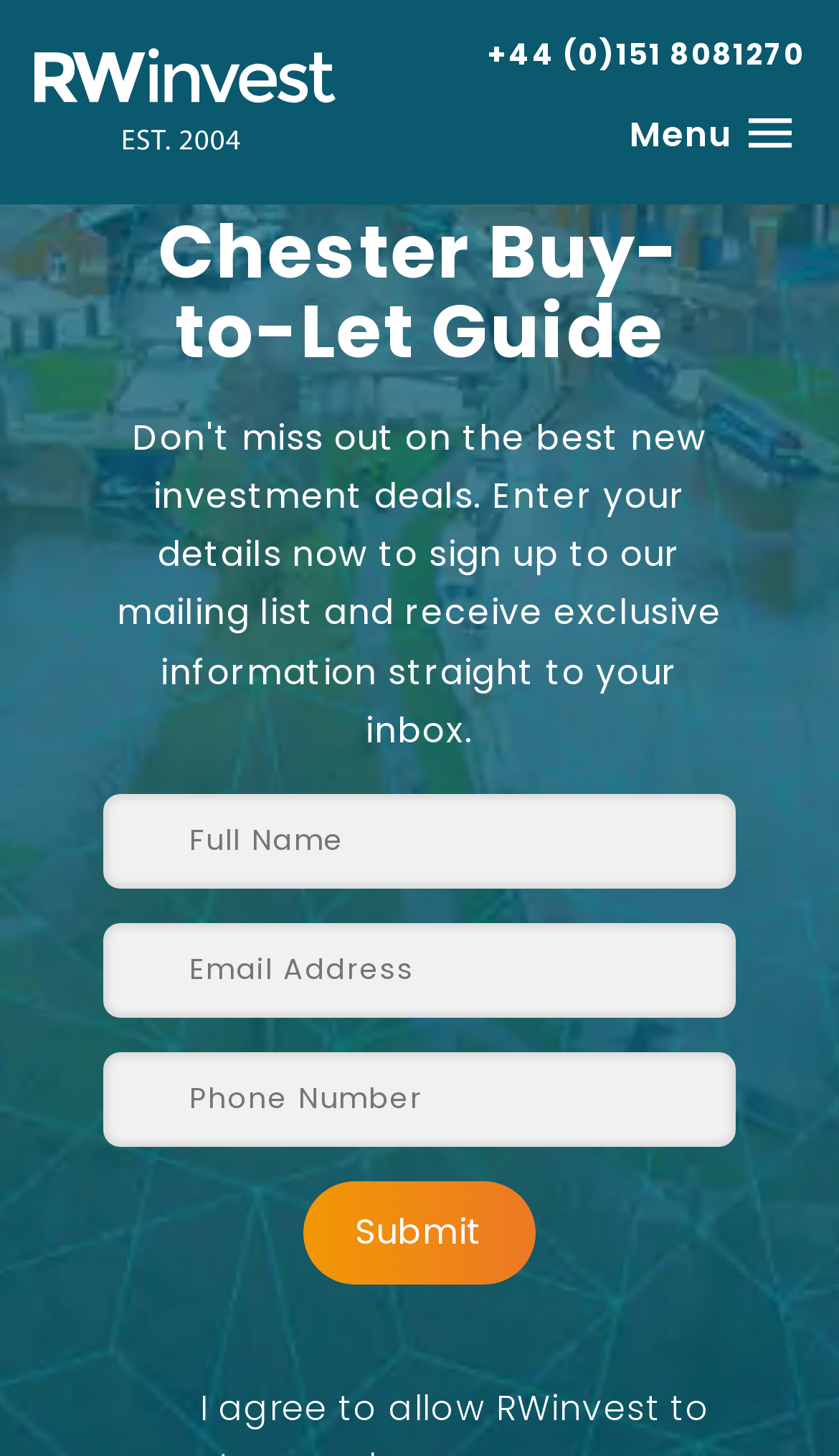What is the phone number to contact RWinvest?
Provide an in-depth and detailed answer to the question.

I found the phone number by looking at the top-right corner of the webpage, where there is a link with the phone number +44 (0)151 8081270.